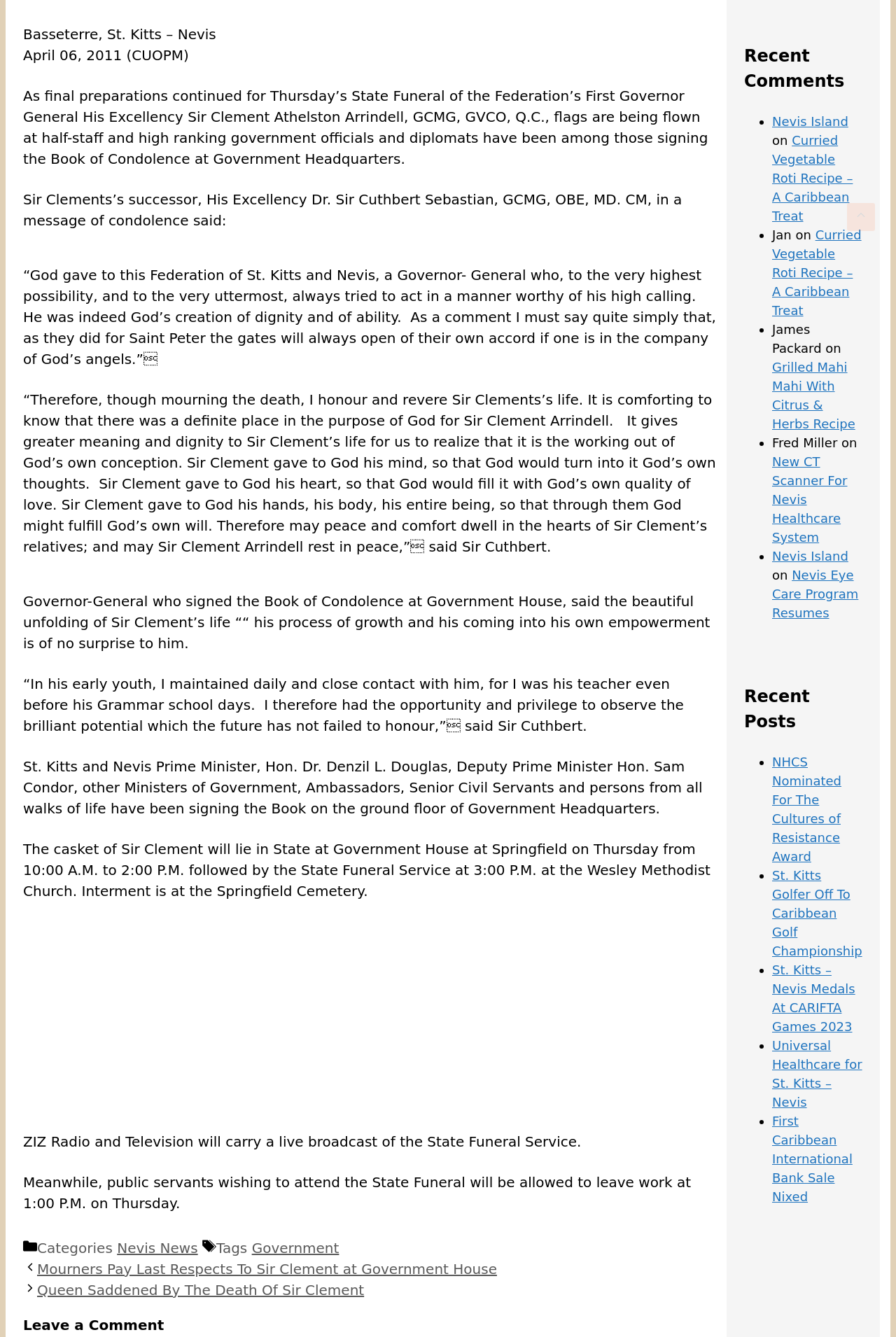Who signed the Book of Condolence at Government House?
Please answer the question with as much detail and depth as you can.

According to the text, 'Governor-General who signed the Book of Condolence at Government House, said the beautiful unfolding of Sir Clement’s life...' Therefore, the answer is Sir Cuthbert.